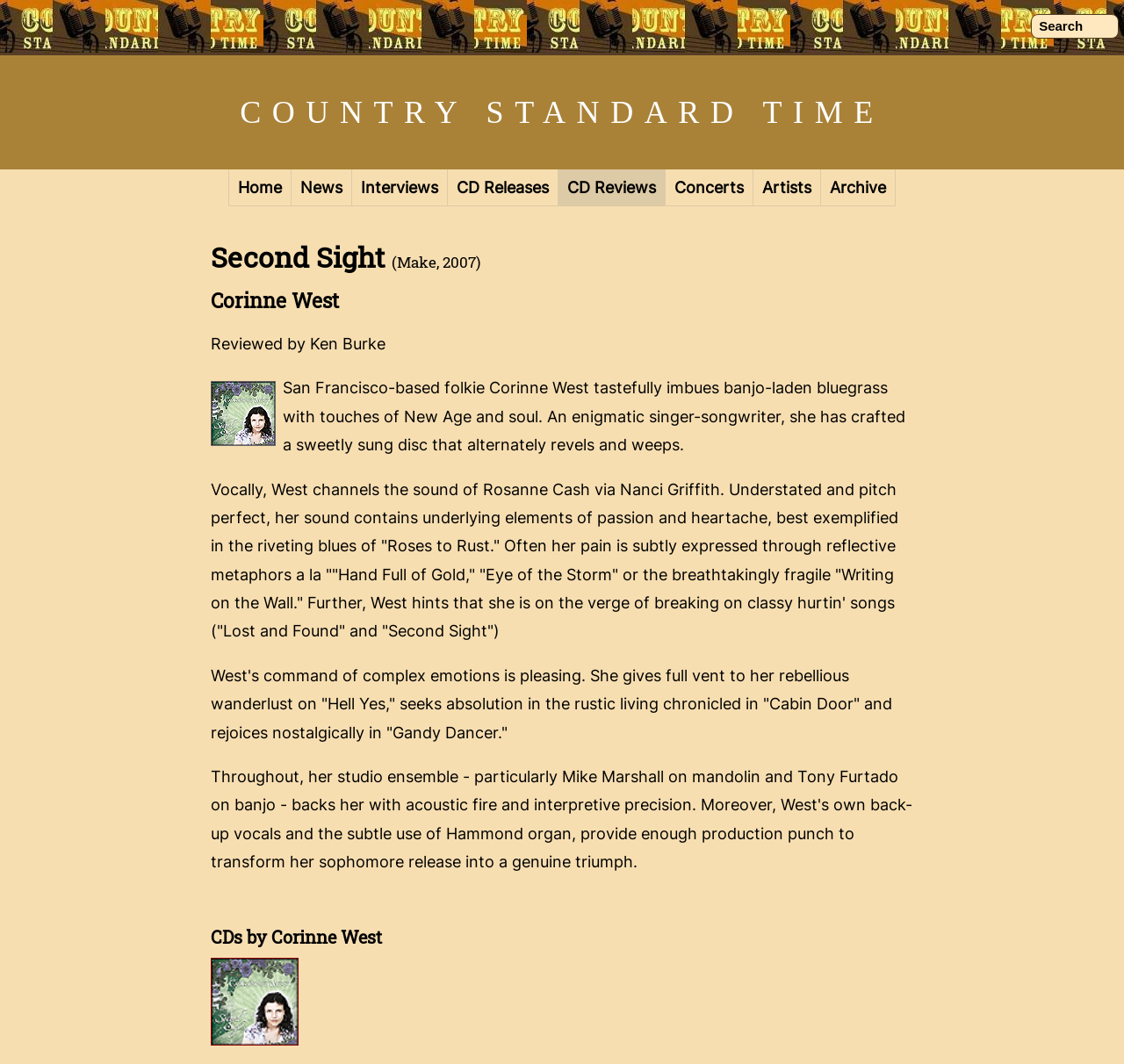Please pinpoint the bounding box coordinates for the region I should click to adhere to this instruction: "Search for something".

[0.917, 0.013, 0.995, 0.036]